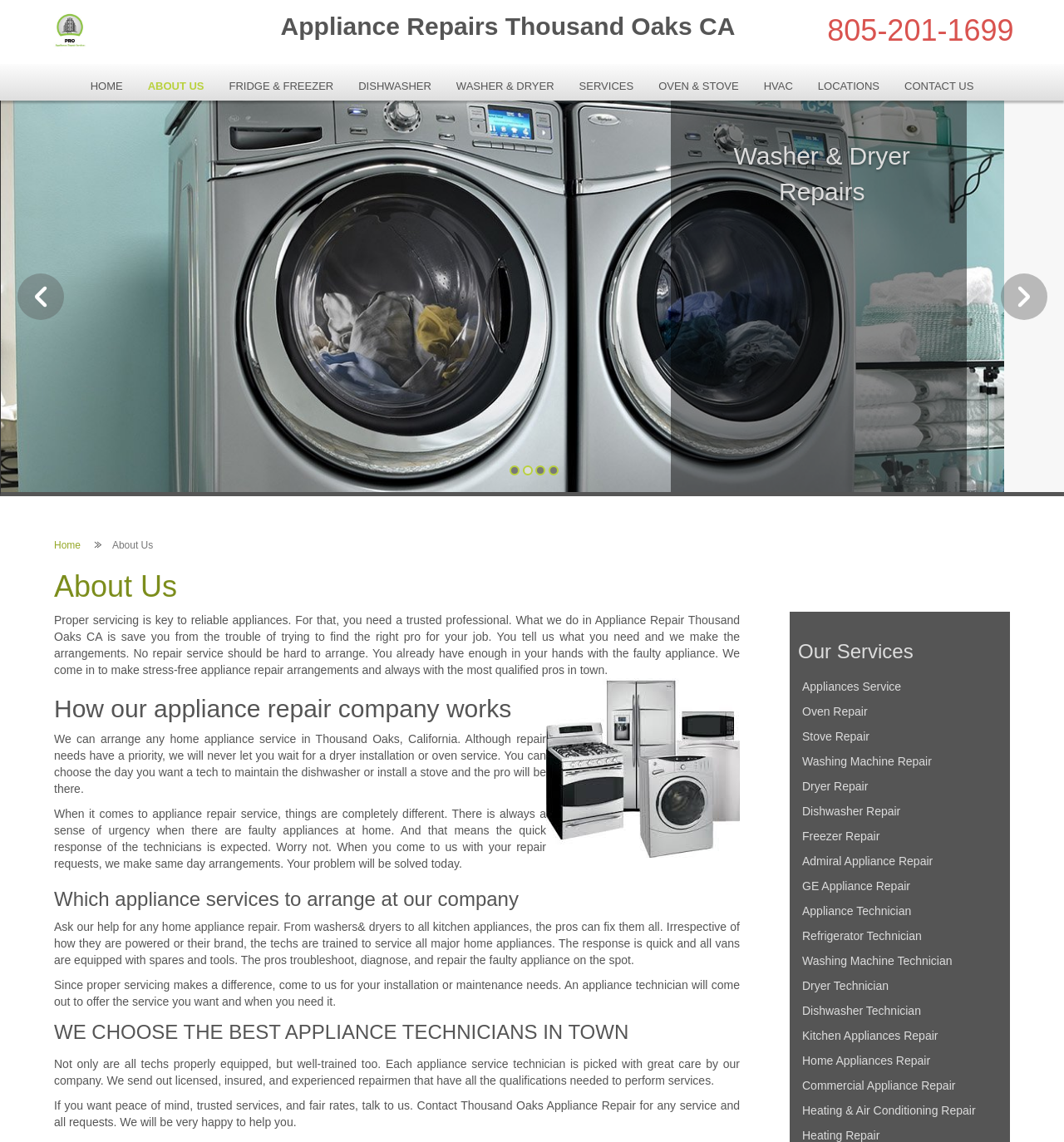Please give a one-word or short phrase response to the following question: 
What is the company's phone number?

805-201-1699